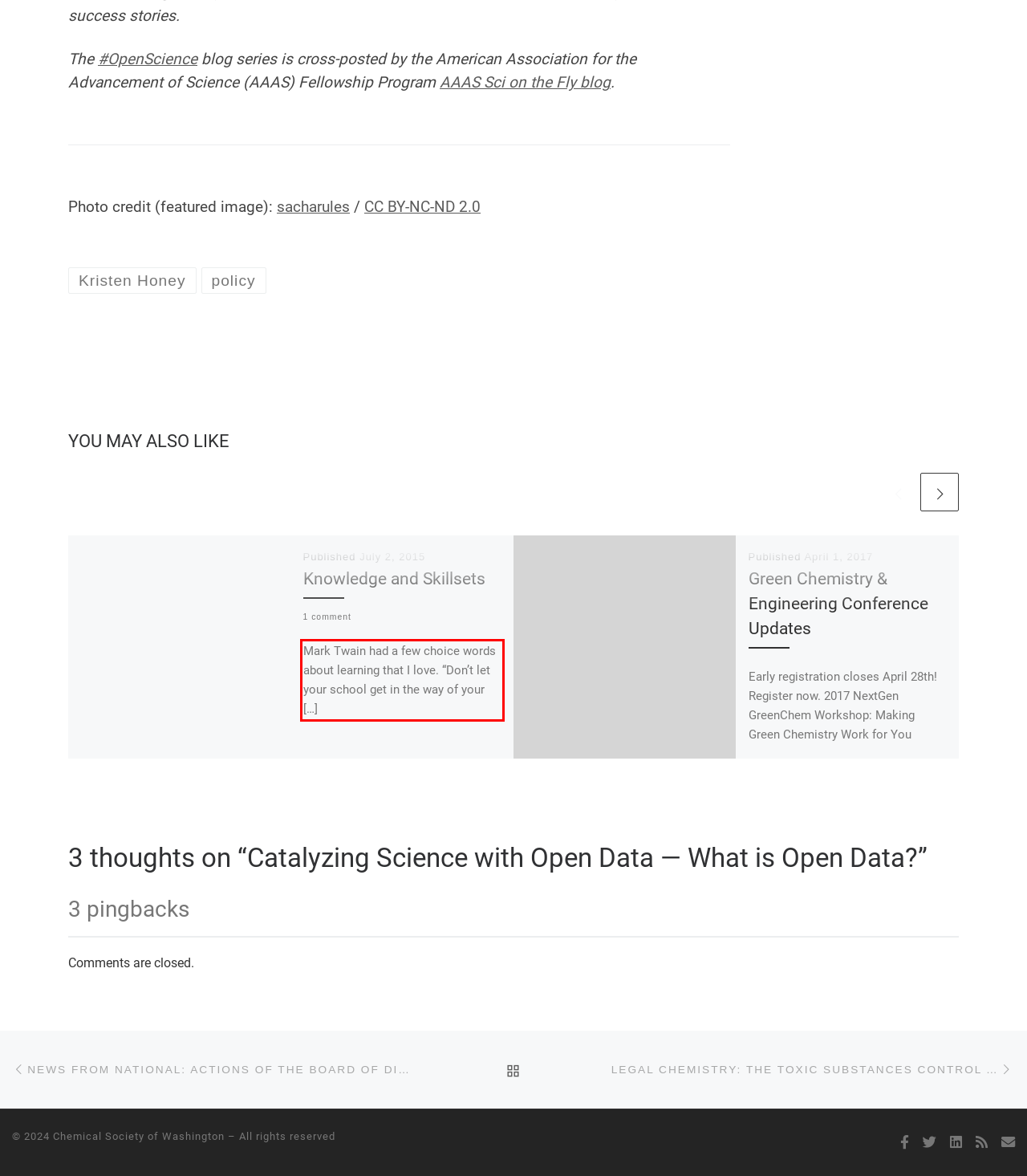Given the screenshot of a webpage, identify the red rectangle bounding box and recognize the text content inside it, generating the extracted text.

Mark Twain had a few choice words about learning that I love. “Don’t let your school get in the way of your […]